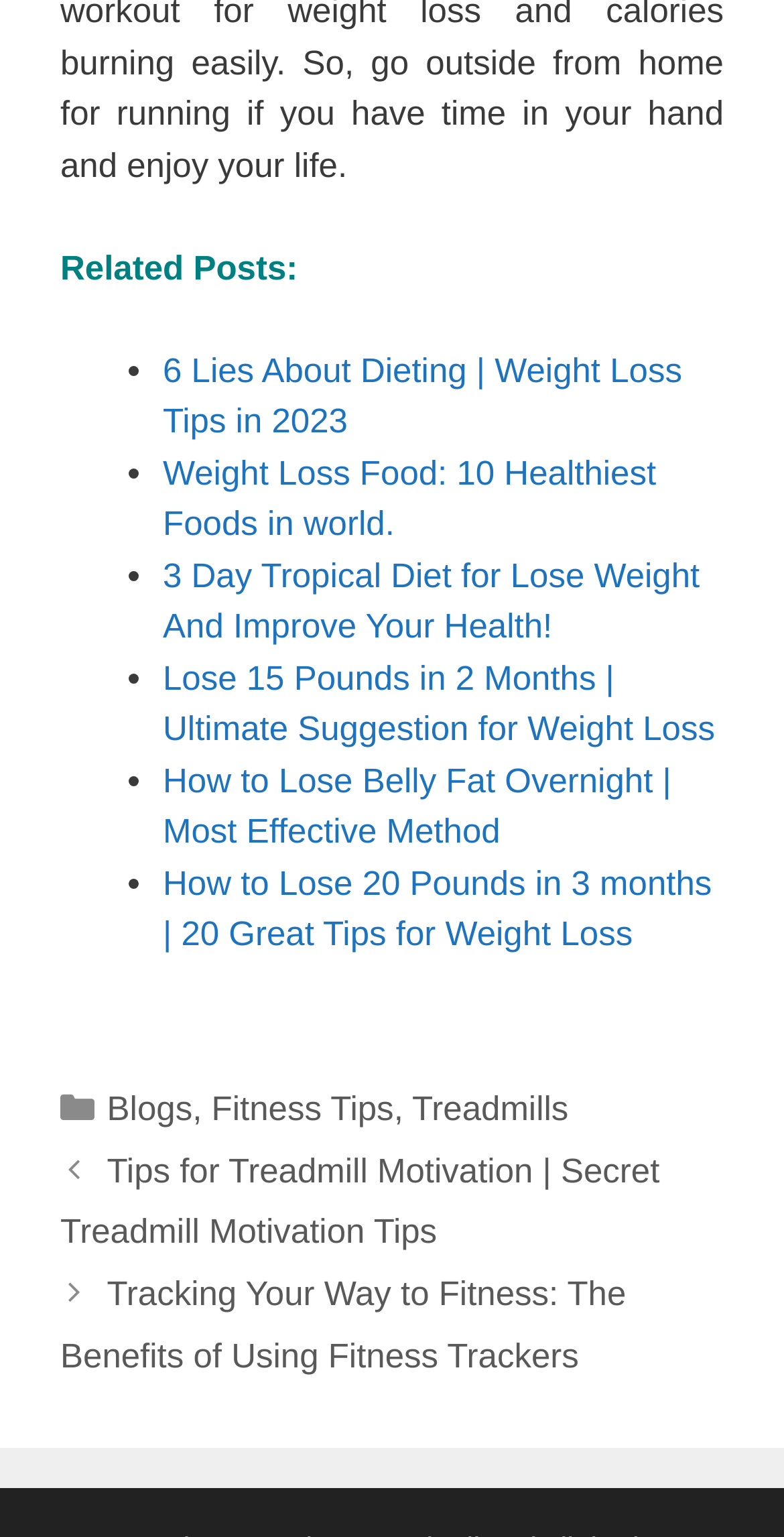What is the vertical position of the 'Related Posts' section relative to the 'Posts' section?
Observe the image and answer the question with a one-word or short phrase response.

Above